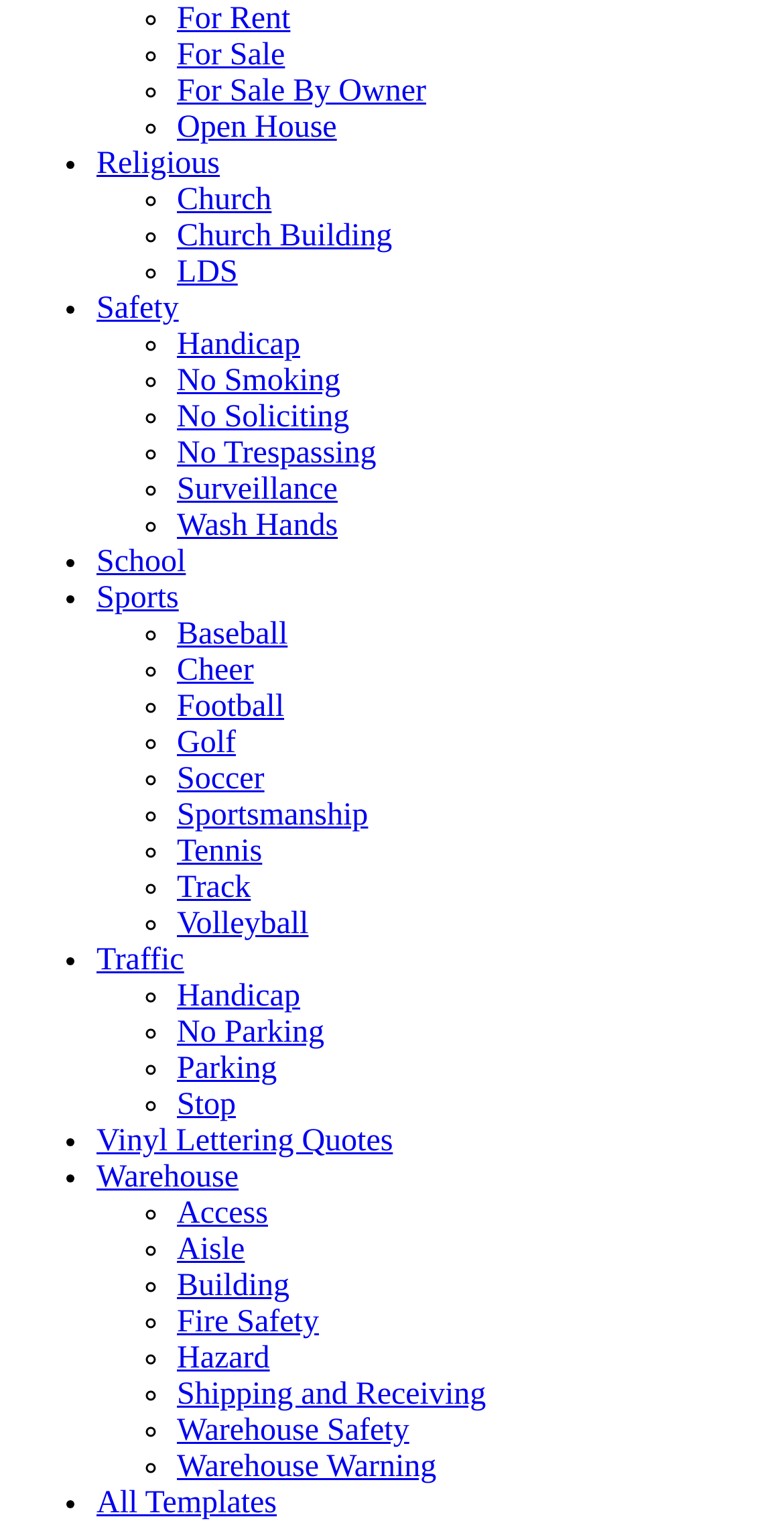Could you find the bounding box coordinates of the clickable area to complete this instruction: "View Open House"?

[0.226, 0.072, 0.43, 0.095]